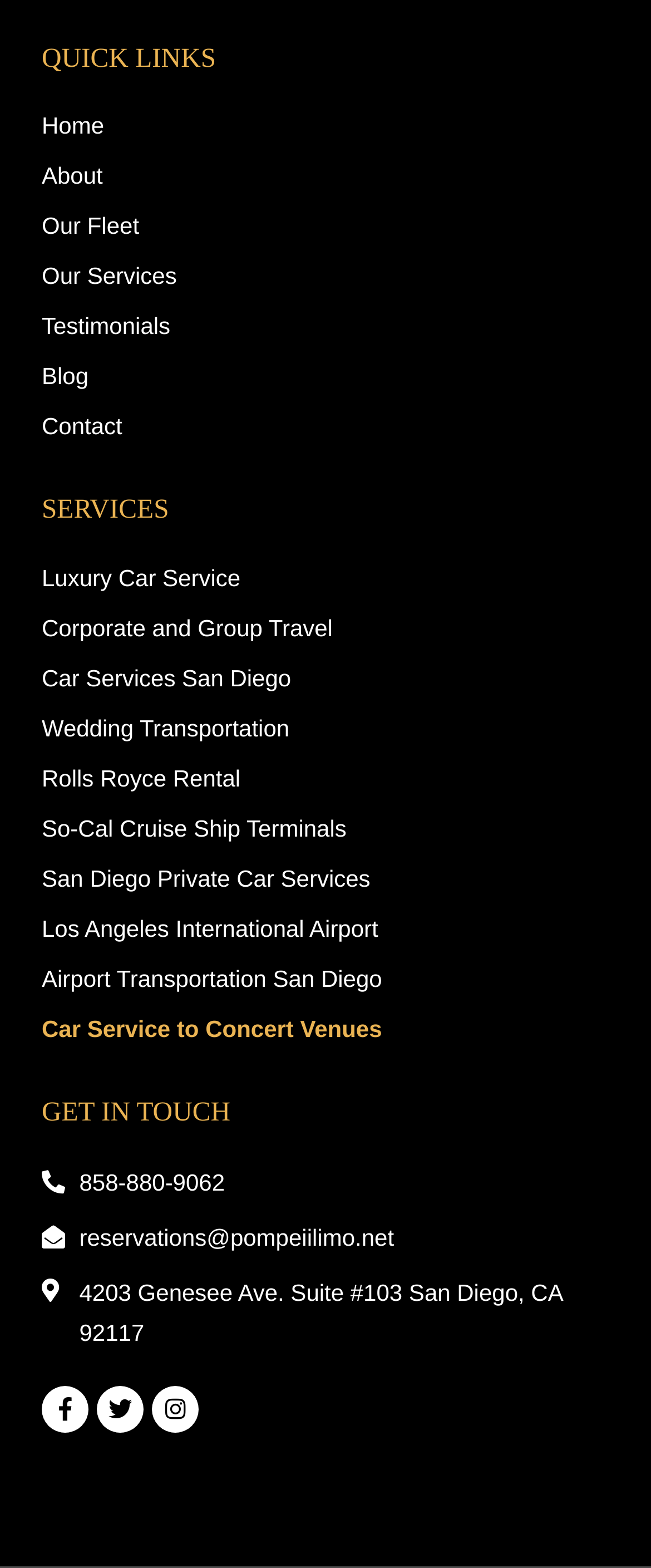What services does the company offer?
Provide an in-depth and detailed explanation in response to the question.

I found the services offered by the company by looking at the 'SERVICES' section, which lists various services such as Luxury Car Service, Corporate and Group Travel, Car Services San Diego, and more.